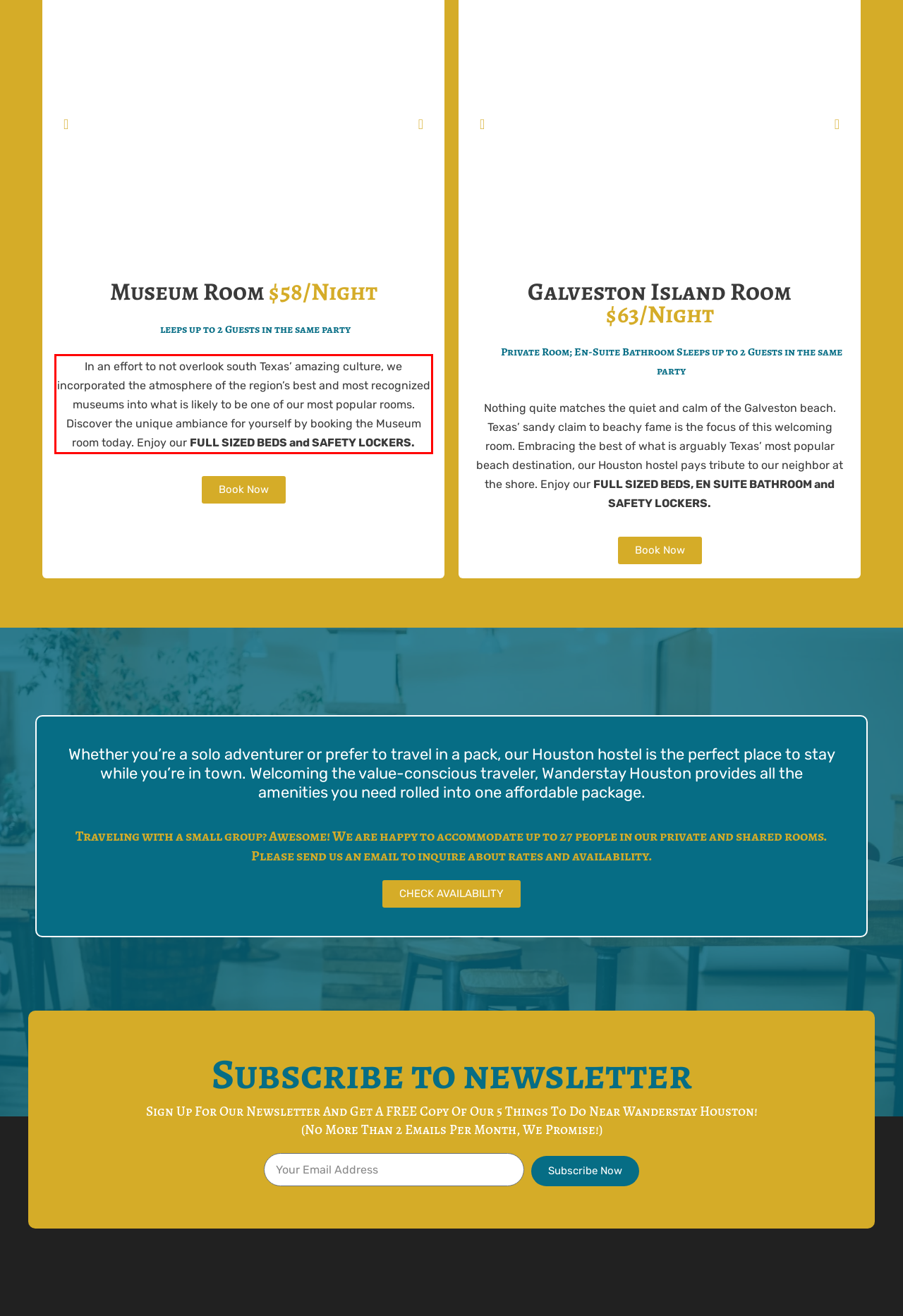Please examine the webpage screenshot containing a red bounding box and use OCR to recognize and output the text inside the red bounding box.

In an effort to not overlook south Texas’ amazing culture, we incorporated the atmosphere of the region’s best and most recognized museums into what is likely to be one of our most popular rooms. Discover the unique ambiance for yourself by booking the Museum room today. Enjoy our FULL SIZED BEDS and SAFETY LOCKERS.